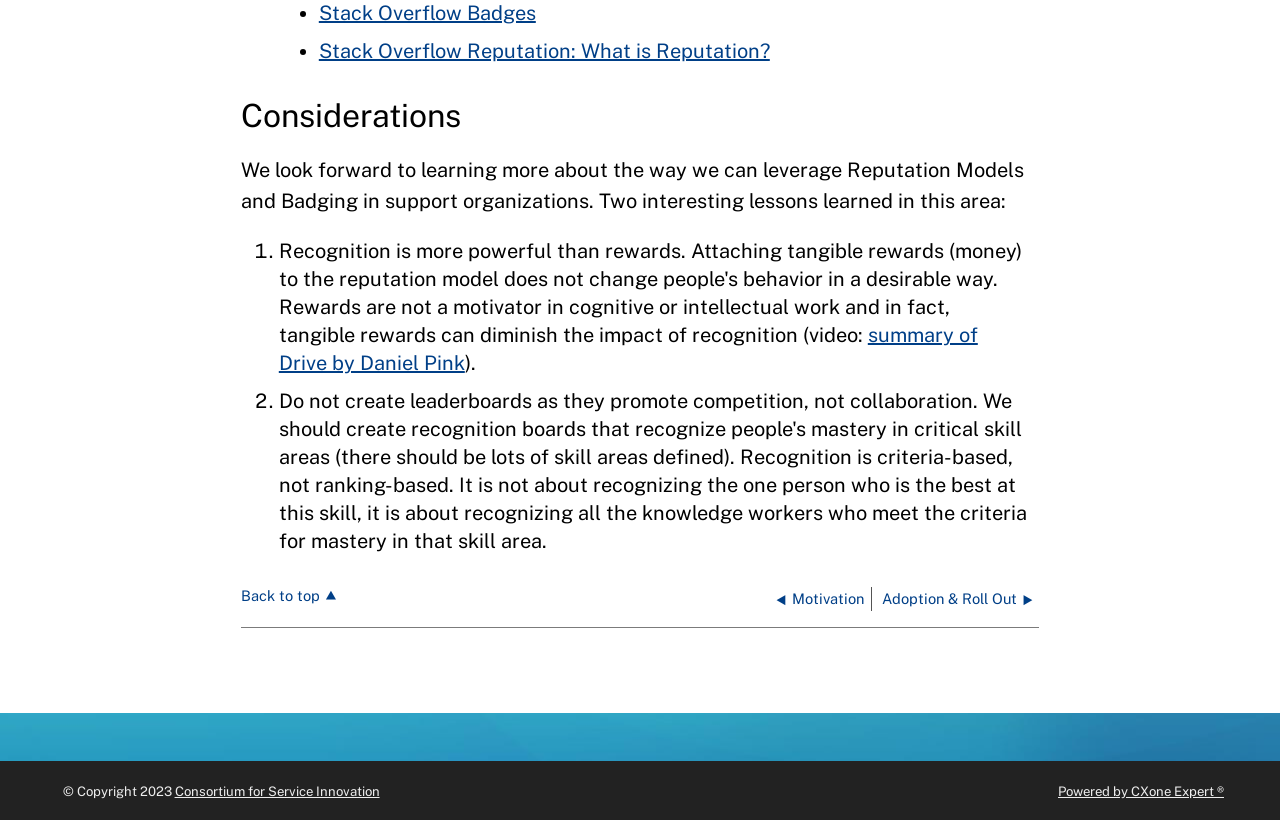Pinpoint the bounding box coordinates of the clickable element needed to complete the instruction: "Learn about Motivation". The coordinates should be provided as four float numbers between 0 and 1: [left, top, right, bottom].

[0.602, 0.723, 0.675, 0.744]